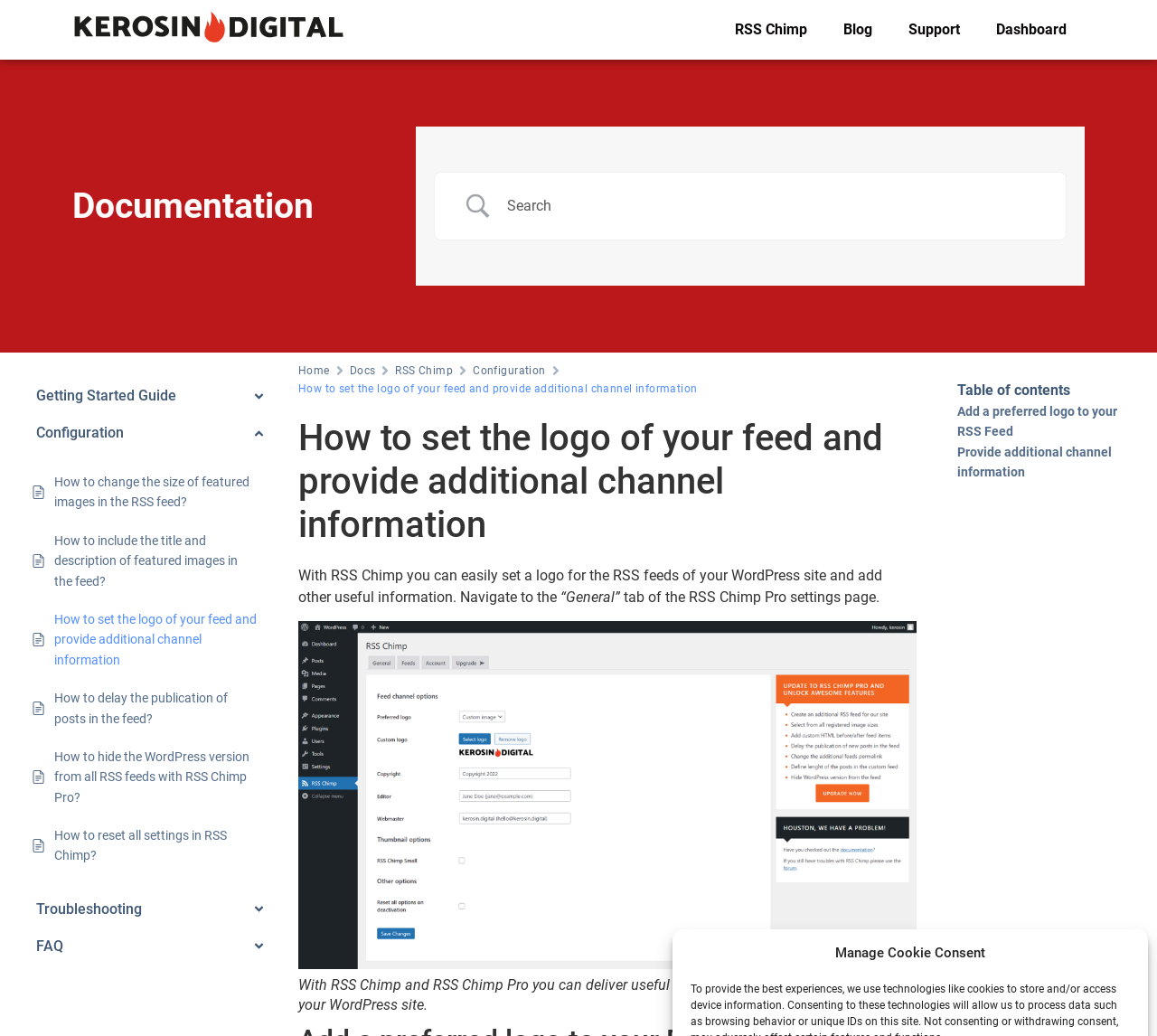Find the bounding box coordinates of the clickable area that will achieve the following instruction: "Search for documentation".

[0.427, 0.188, 0.909, 0.209]